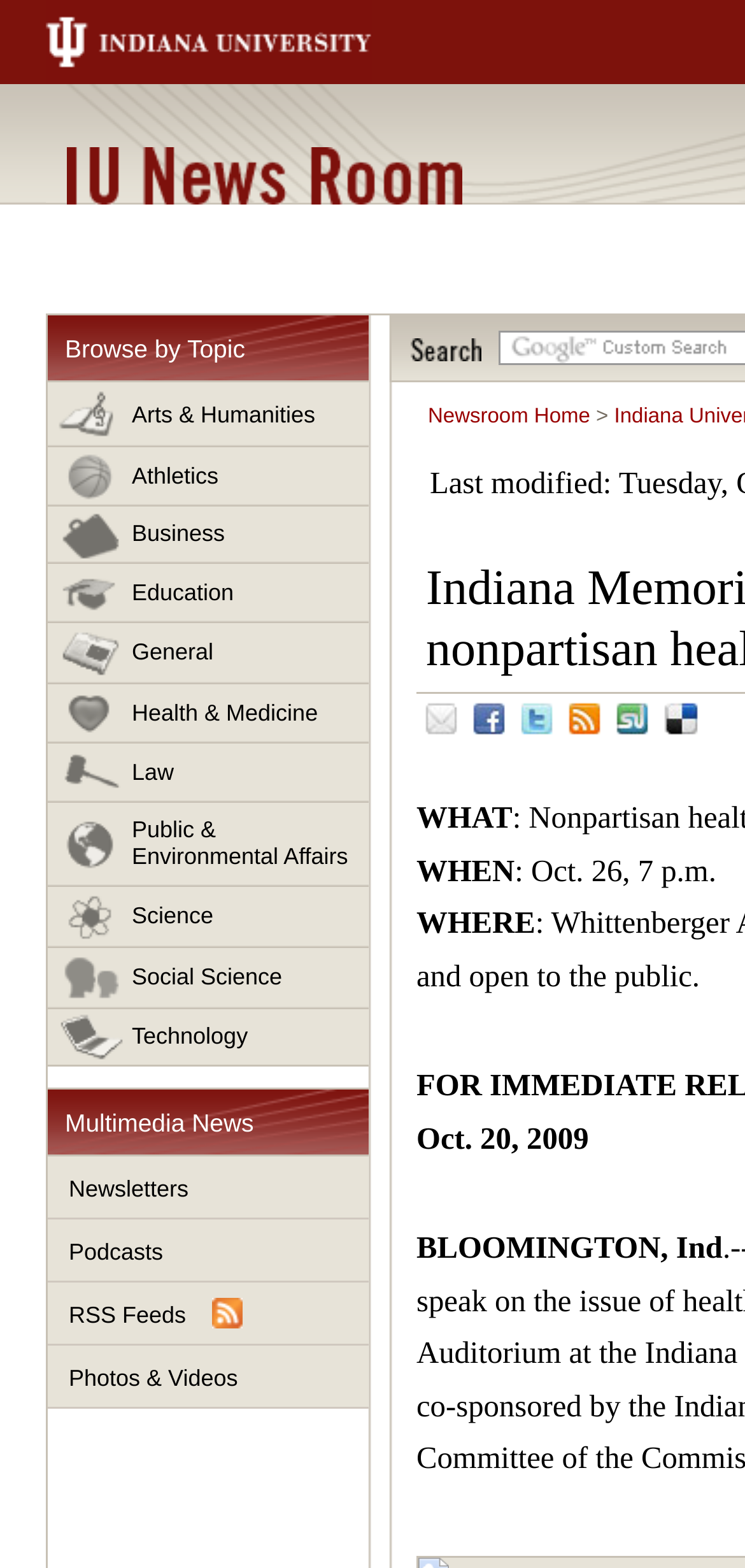Use a single word or phrase to answer this question: 
What is the category of the topic 'Health & Medicine'?

Browse by Topic